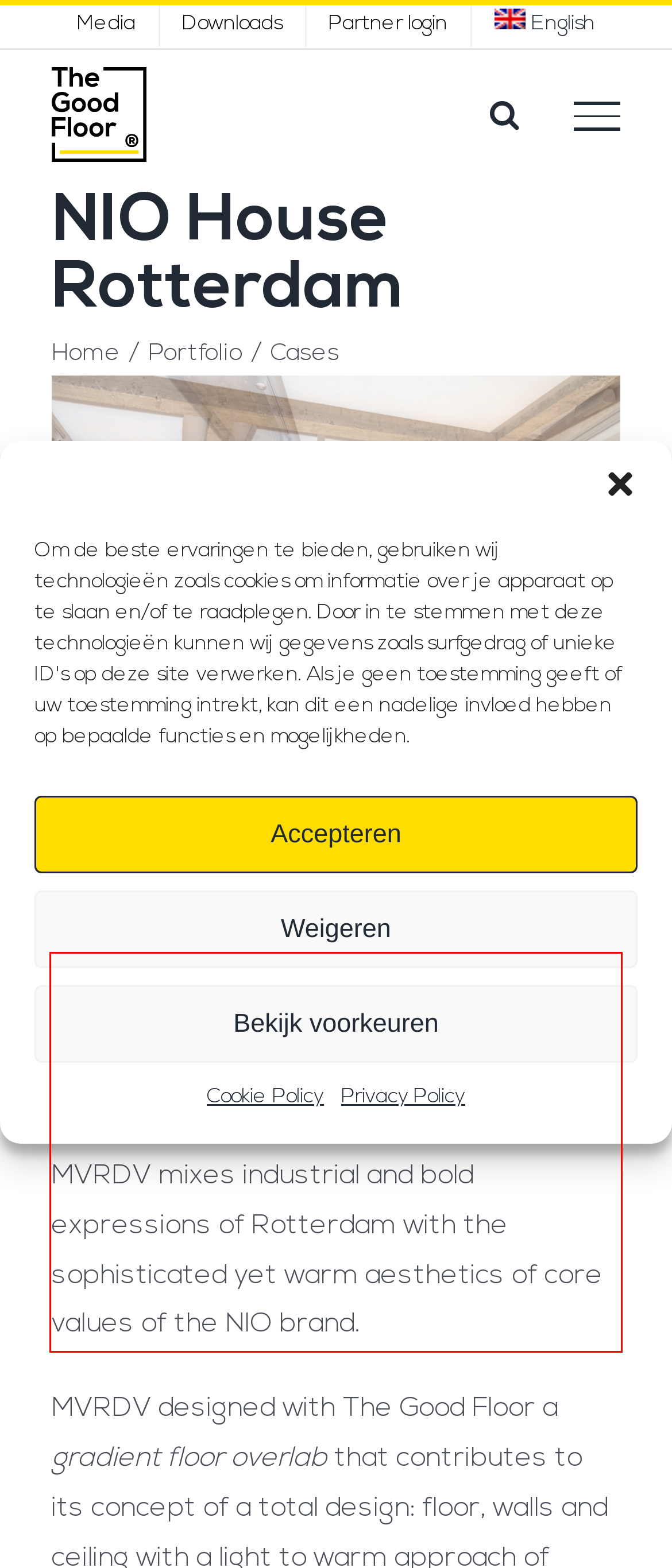Please recognize and transcribe the text located inside the red bounding box in the webpage image.

NIO House Rotterdam, the first location in the Netherlands for rapidly expending electric car manufacturer NIO from China. The space designed by renowned architect MVRDV mixes industrial and bold expressions of Rotterdam with the sophisticated yet warm aesthetics of core values of the NIO brand.